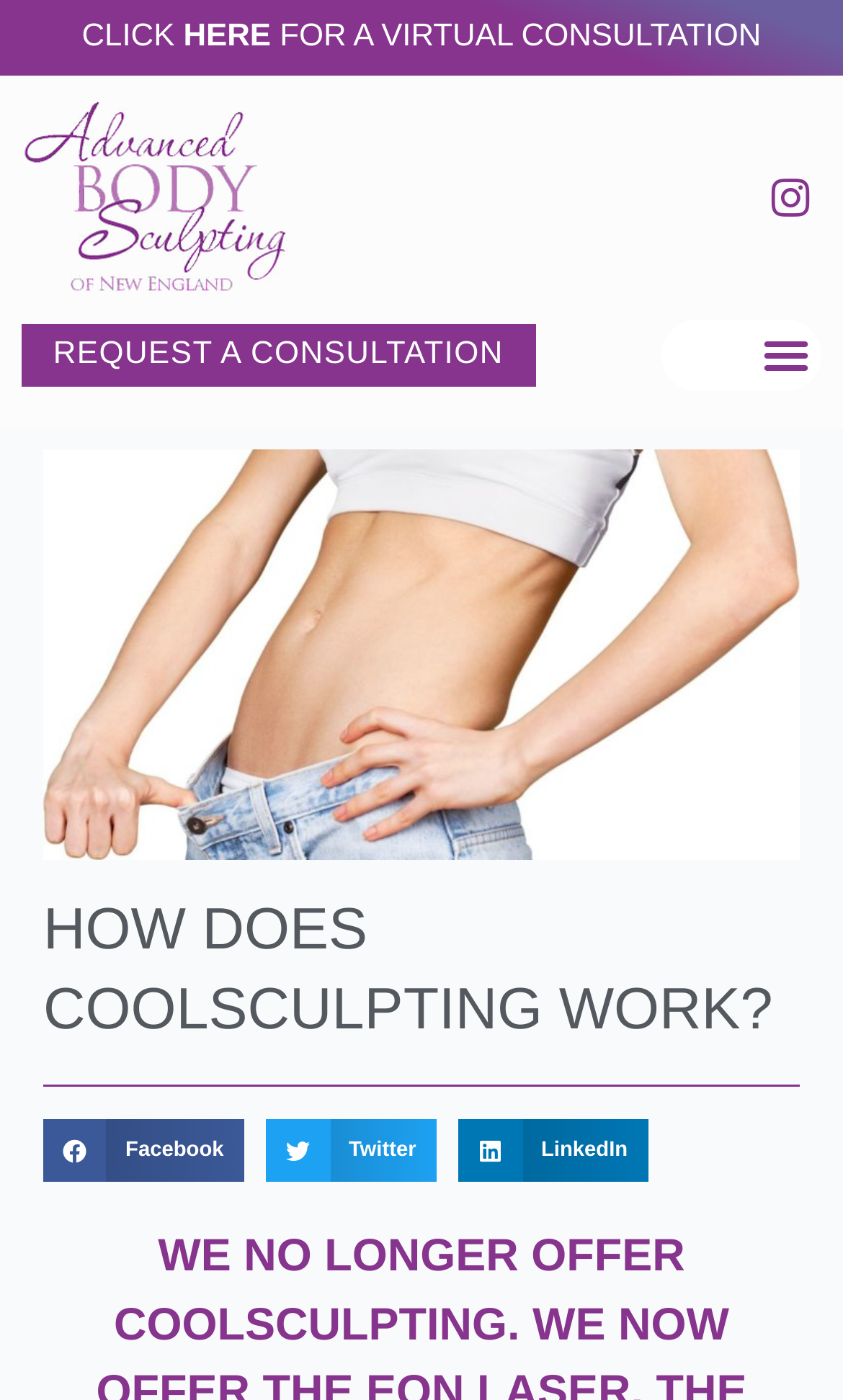What is the principal heading displayed on the webpage?

HOW DOES COOLSCULPTING WORK?